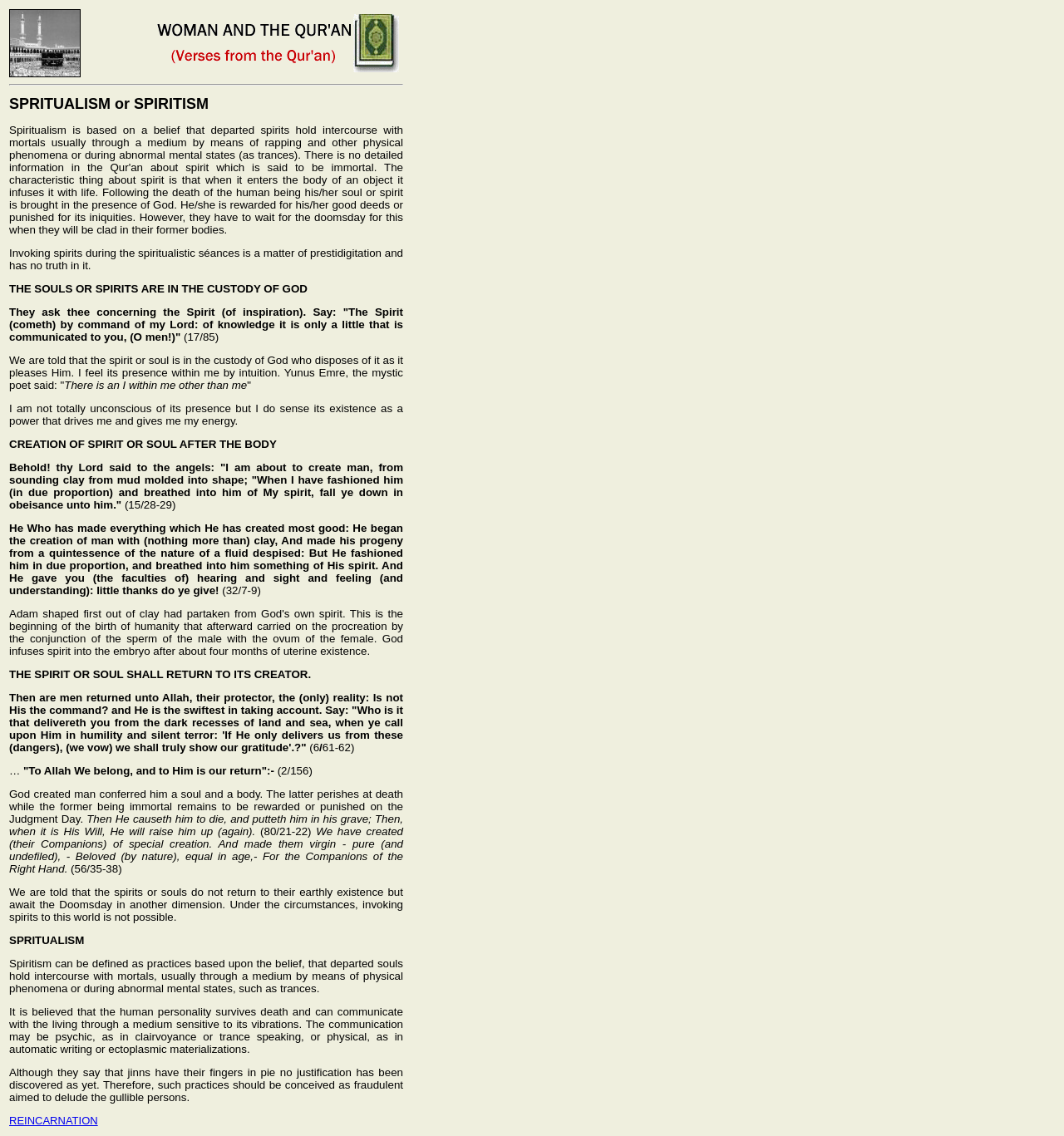Examine the screenshot and answer the question in as much detail as possible: What is the purpose of invoking spirits?

The webpage states that invoking spirits during spiritualistic séances is a matter of prestidigitation, which means it is a form of deception or trickery, and has no truth in it.